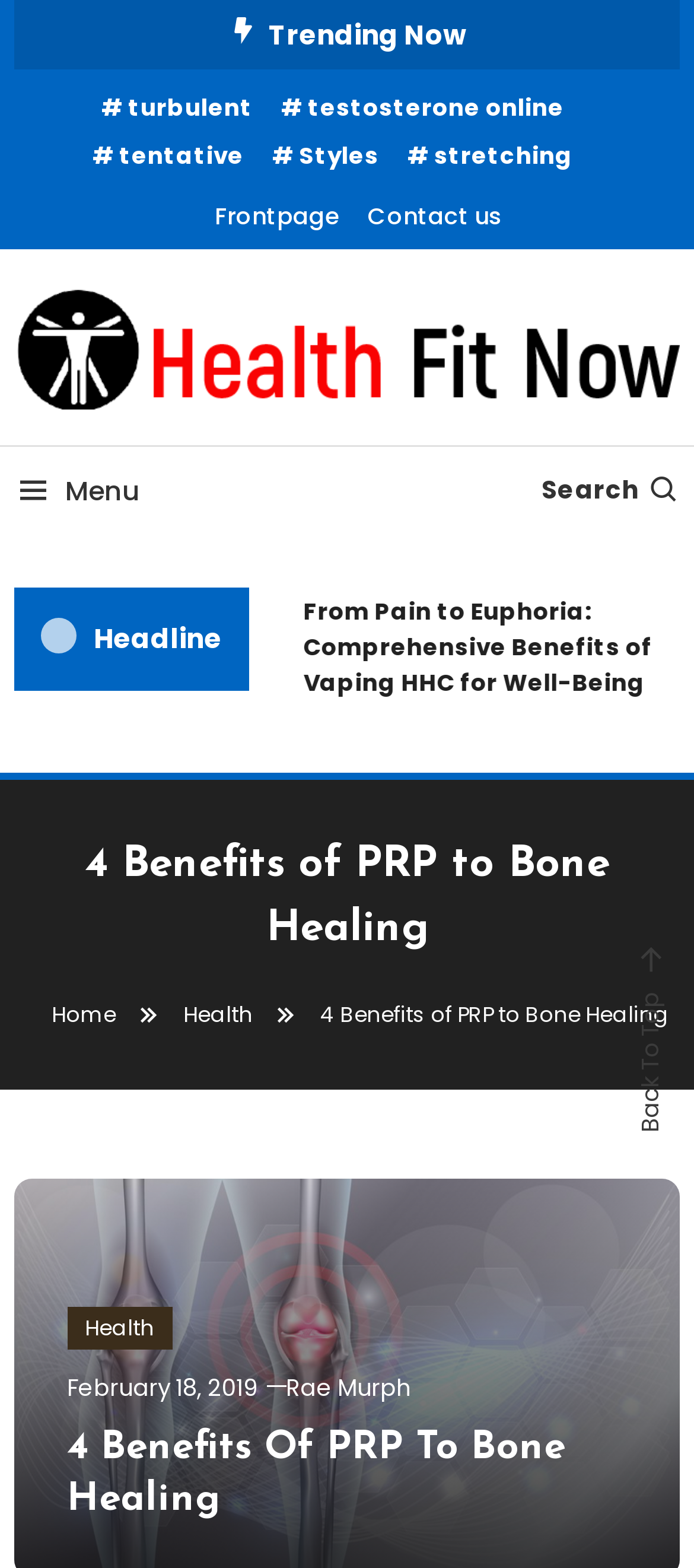Respond to the question below with a single word or phrase: How many links are there in the navigation breadcrumbs?

3